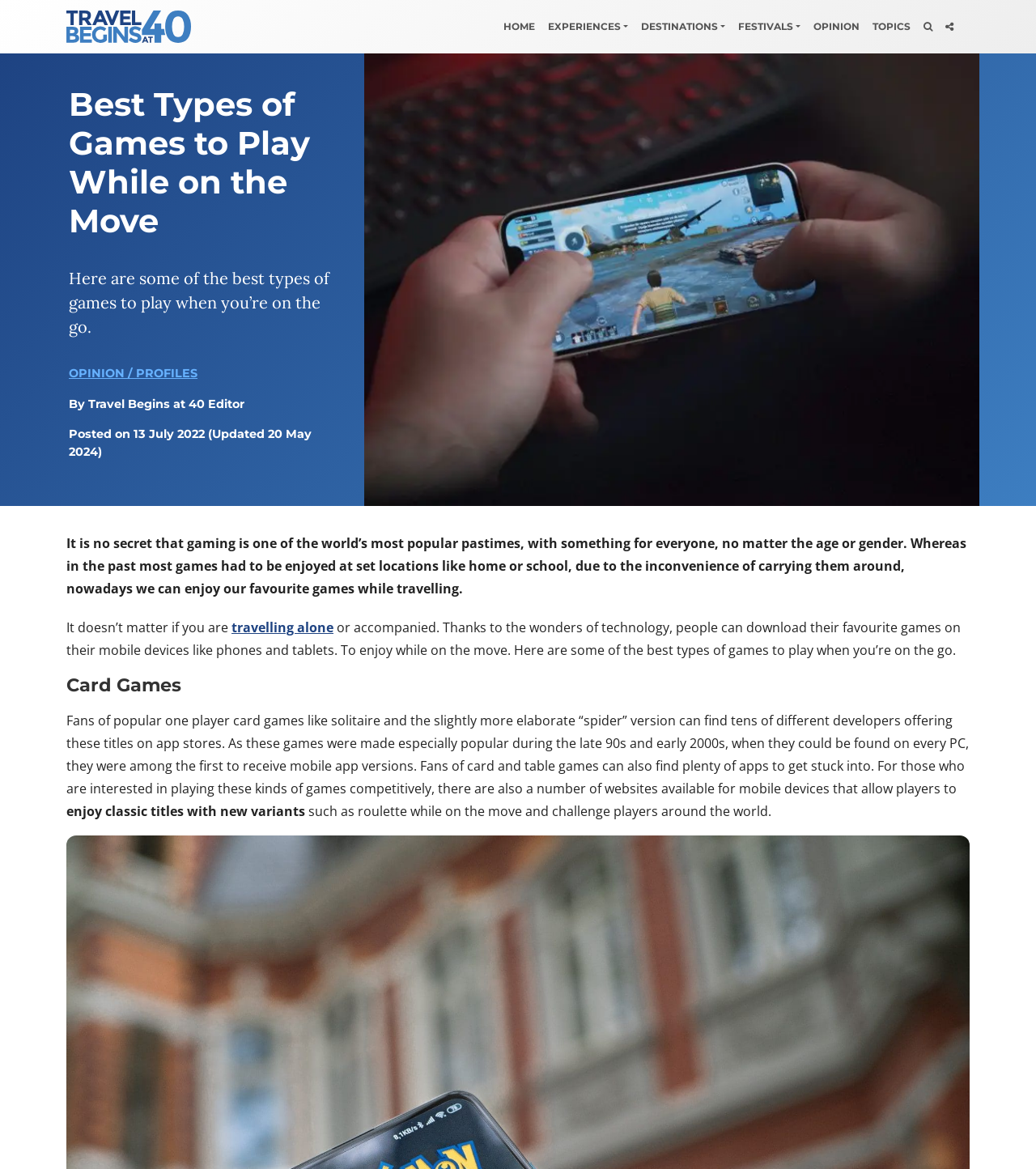Locate the bounding box coordinates of the UI element described by: "Travel Begins at 40 Editor". The bounding box coordinates should consist of four float numbers between 0 and 1, i.e., [left, top, right, bottom].

[0.085, 0.339, 0.236, 0.352]